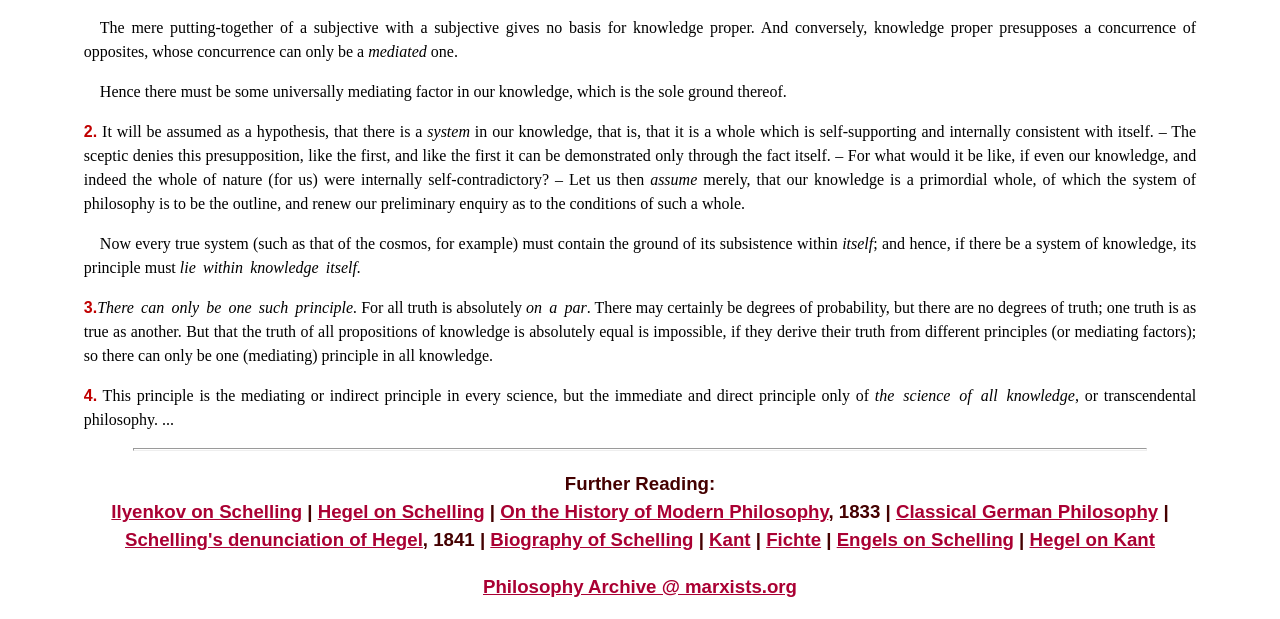Determine the bounding box coordinates of the region to click in order to accomplish the following instruction: "Check 'Hegel on Schelling'". Provide the coordinates as four float numbers between 0 and 1, specifically [left, top, right, bottom].

[0.248, 0.81, 0.379, 0.843]